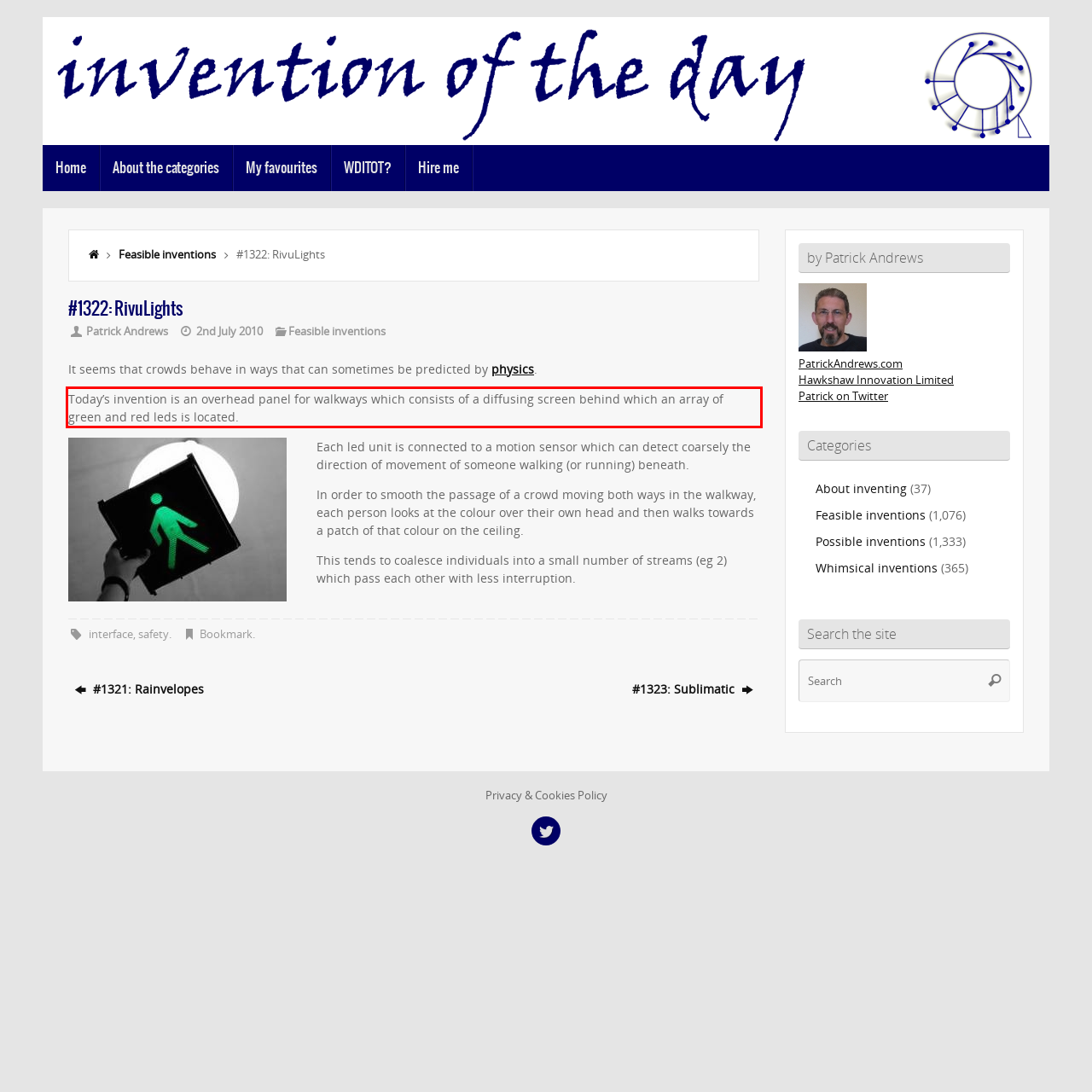Identify and extract the text within the red rectangle in the screenshot of the webpage.

Today’s invention is an overhead panel for walkways which consists of a diffusing screen behind which an array of green and red leds is located.